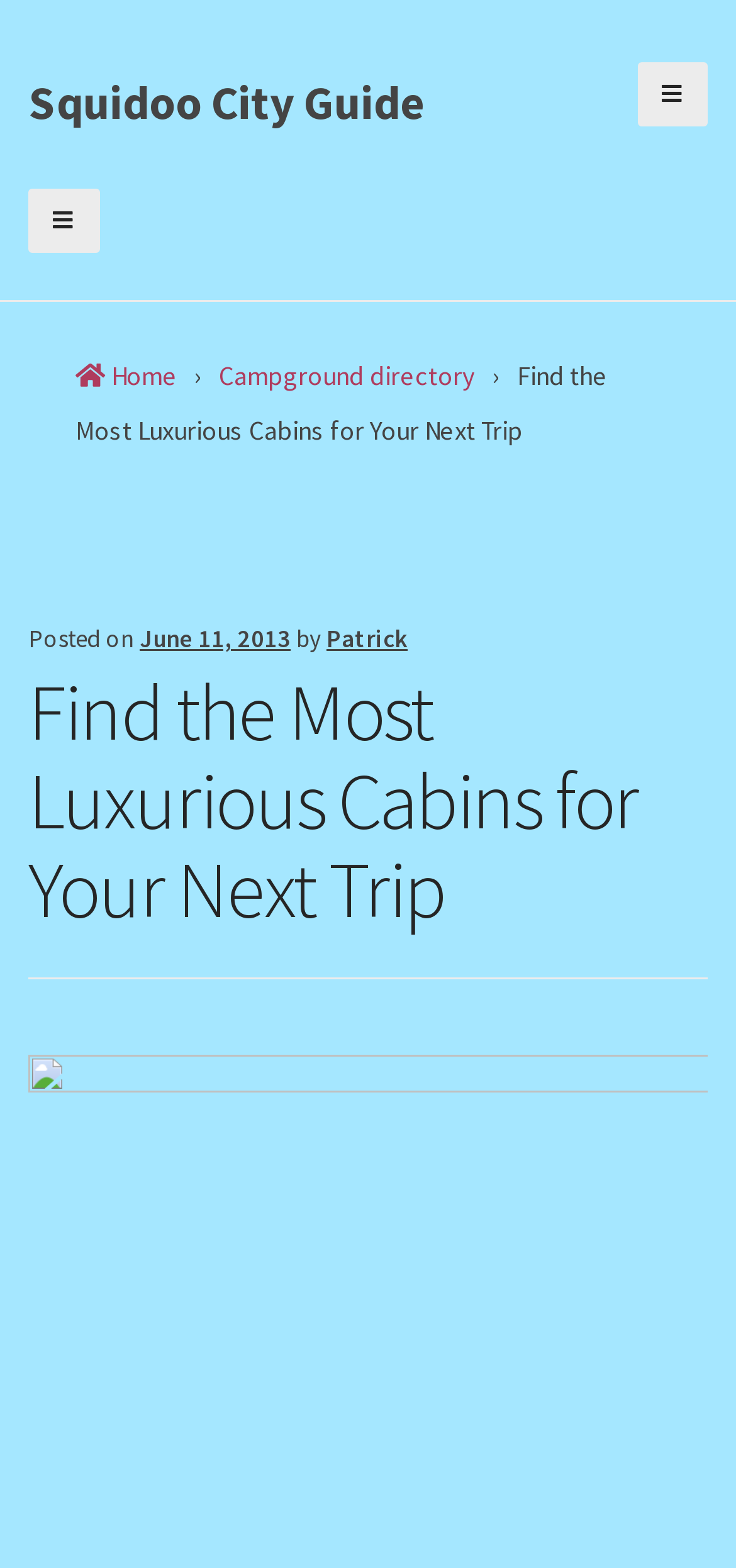Can you find the bounding box coordinates for the UI element given this description: "June 11, 2013January 7, 2021"? Provide the coordinates as four float numbers between 0 and 1: [left, top, right, bottom].

[0.19, 0.39, 0.395, 0.426]